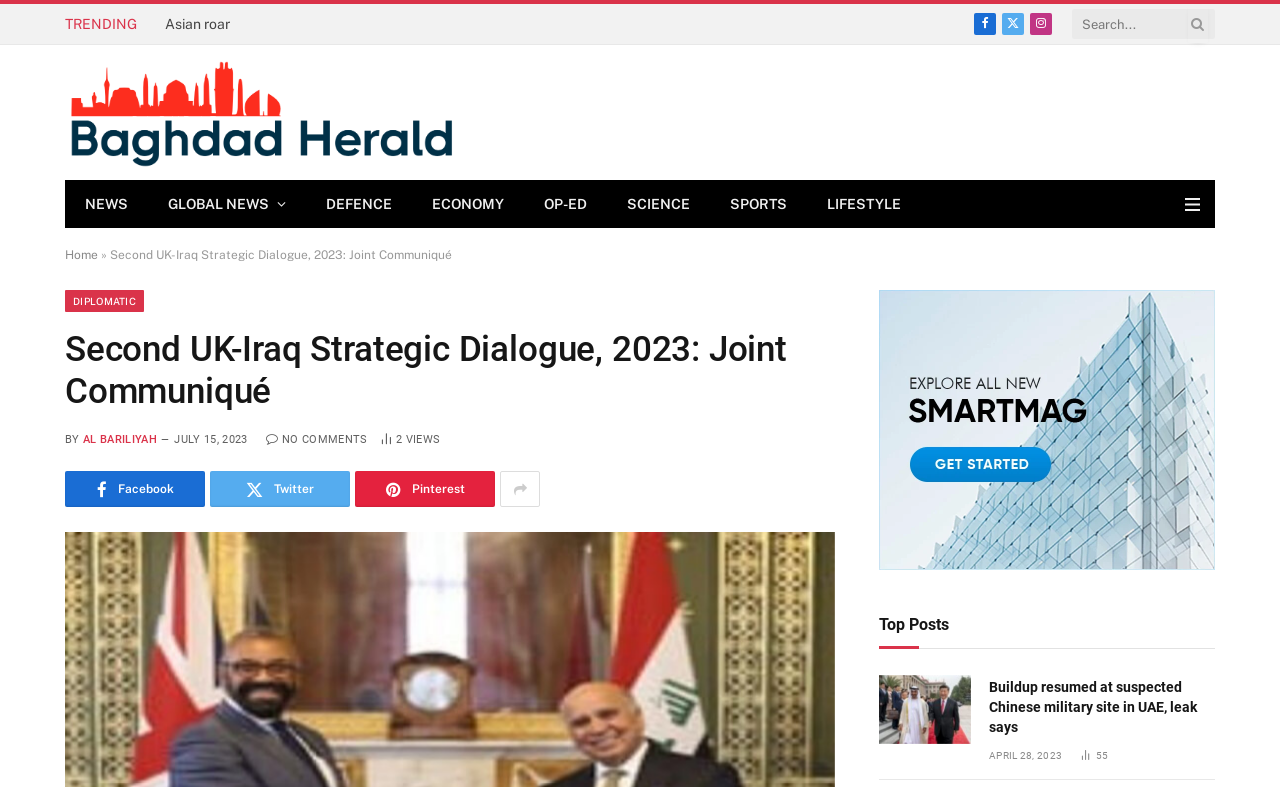Please identify the webpage's heading and generate its text content.

Second UK-Iraq Strategic Dialogue, 2023: Joint Communiqué